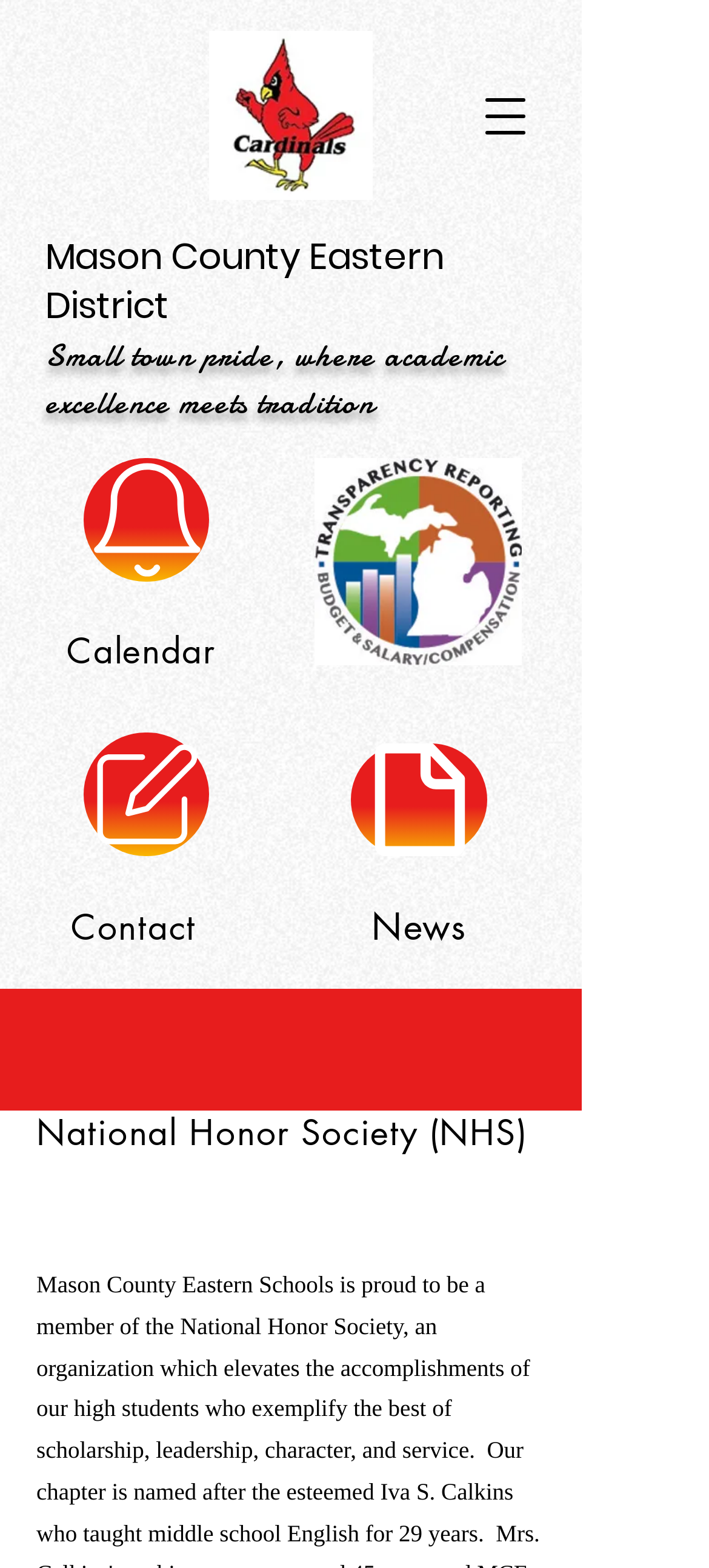Answer the question in a single word or phrase:
What is the organization mentioned on the webpage?

National Honor Society (NHS)